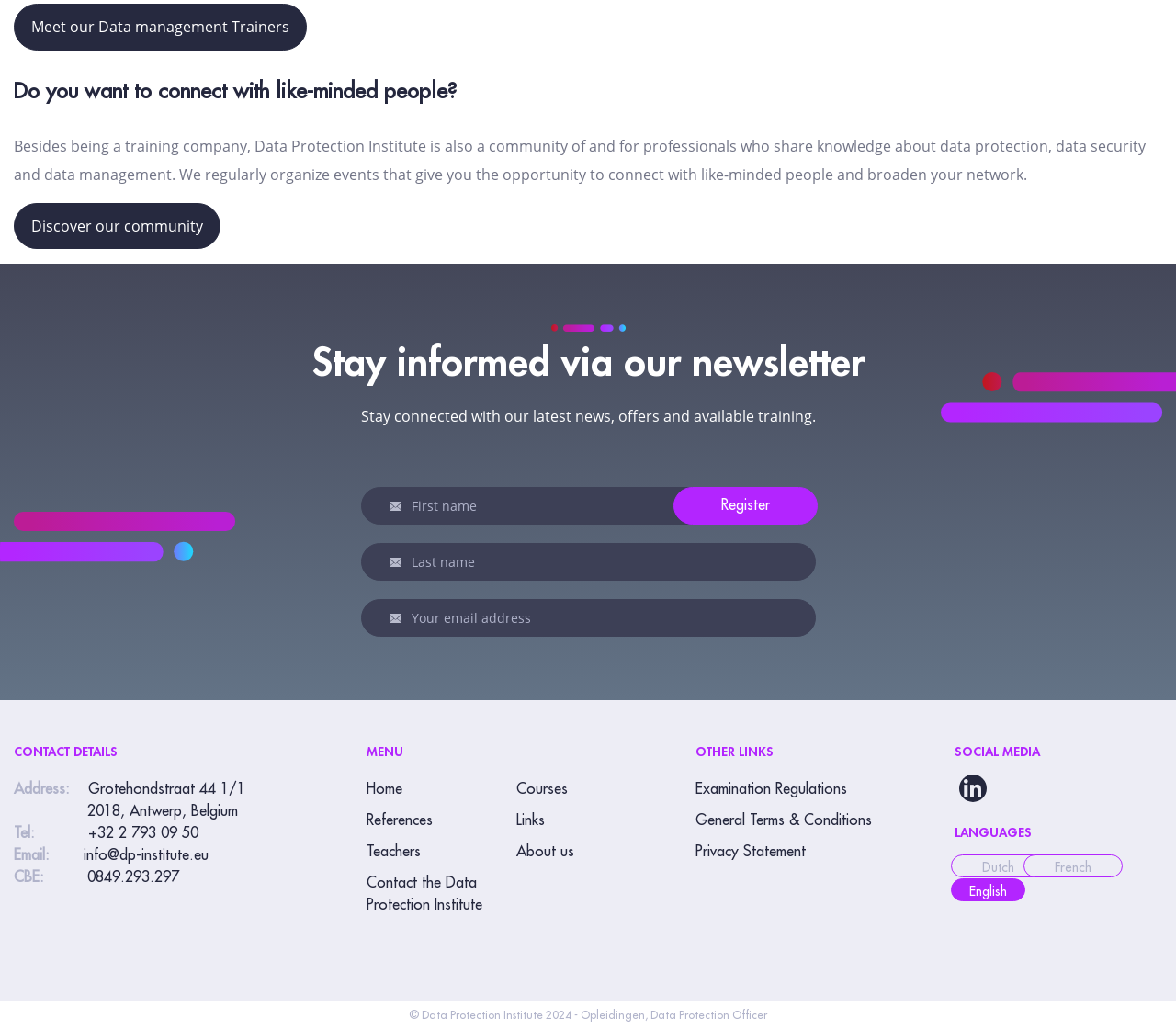Please study the image and answer the question comprehensively:
What social media platform is linked on the webpage?

Although there is a SOCIAL MEDIA section on the webpage, the link provided is an icon () that does not explicitly indicate which social media platform it is. Therefore, it is unknown which social media platform is linked.